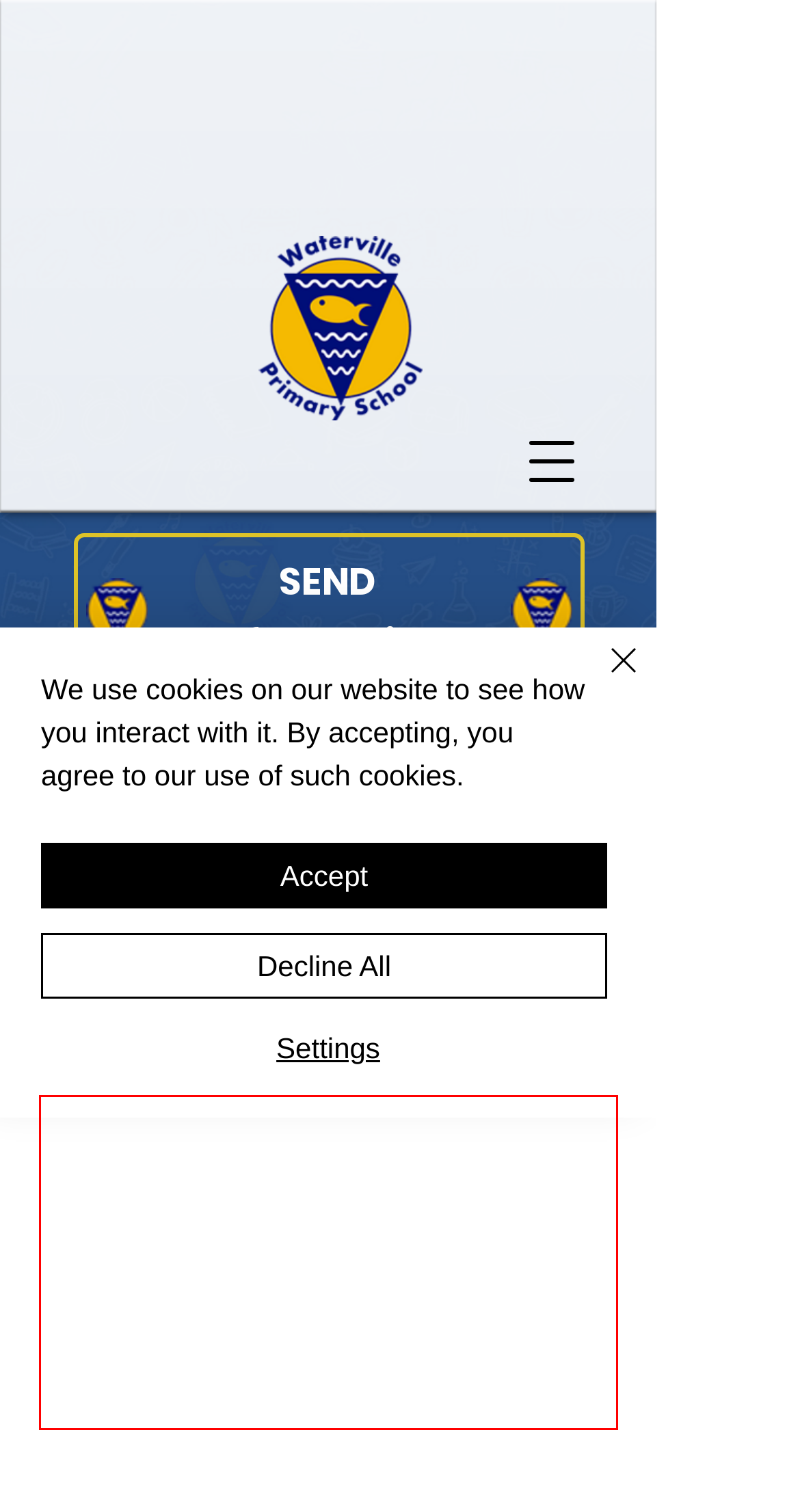Examine the webpage screenshot and use OCR to recognize and output the text within the red bounding box.

Miss Leanne Hyde is our Special Needs Co-ordinator (SENDCo) and leads on Inclusion at Waterville.​ Miss Hyde holds a Post Graduate Certificate in SEND Coordination (National Award in SEND Coordination, NASC).